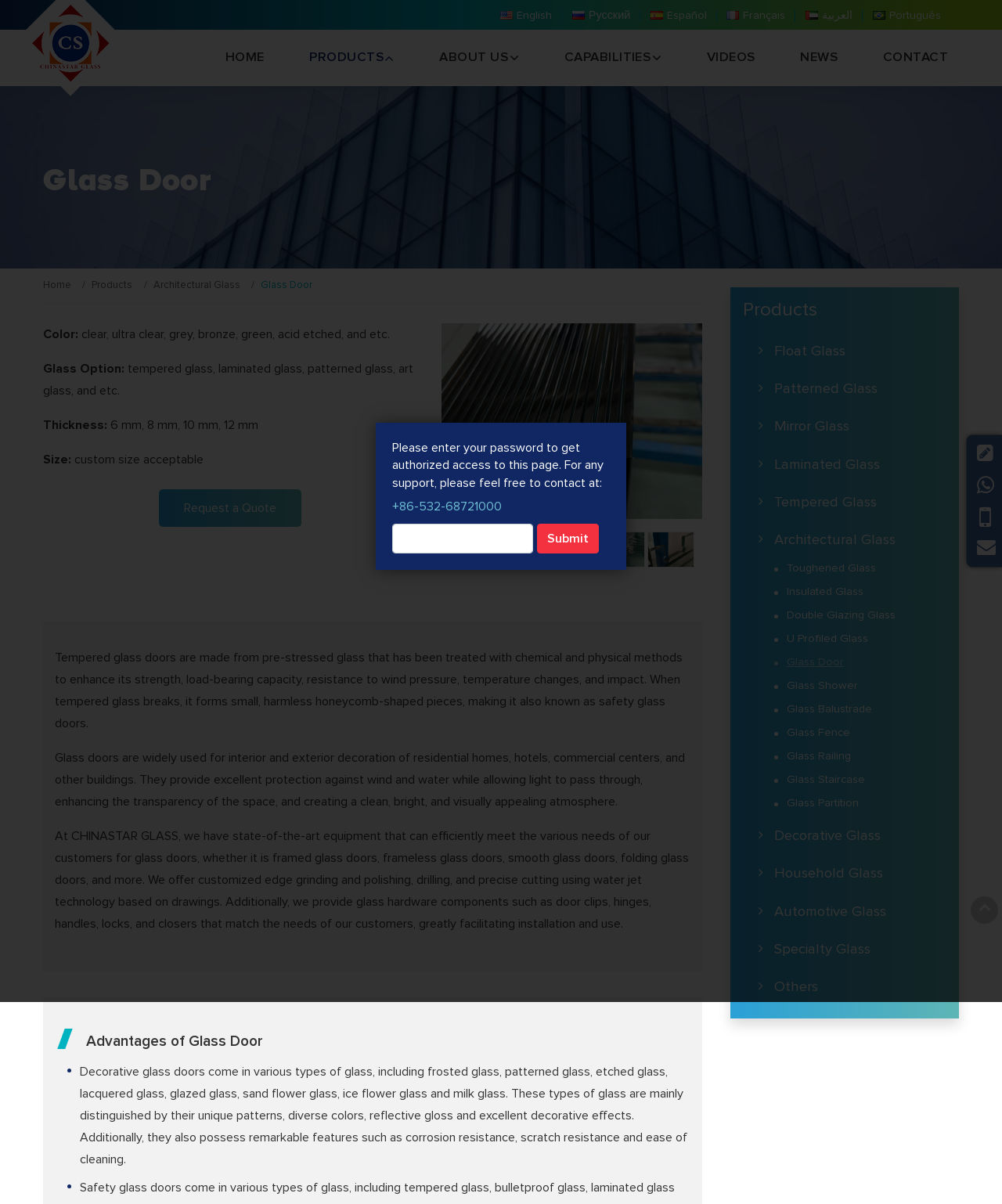Please identify the bounding box coordinates of the element that needs to be clicked to perform the following instruction: "Click the 'PRODUCTS' button".

[0.309, 0.025, 0.394, 0.071]